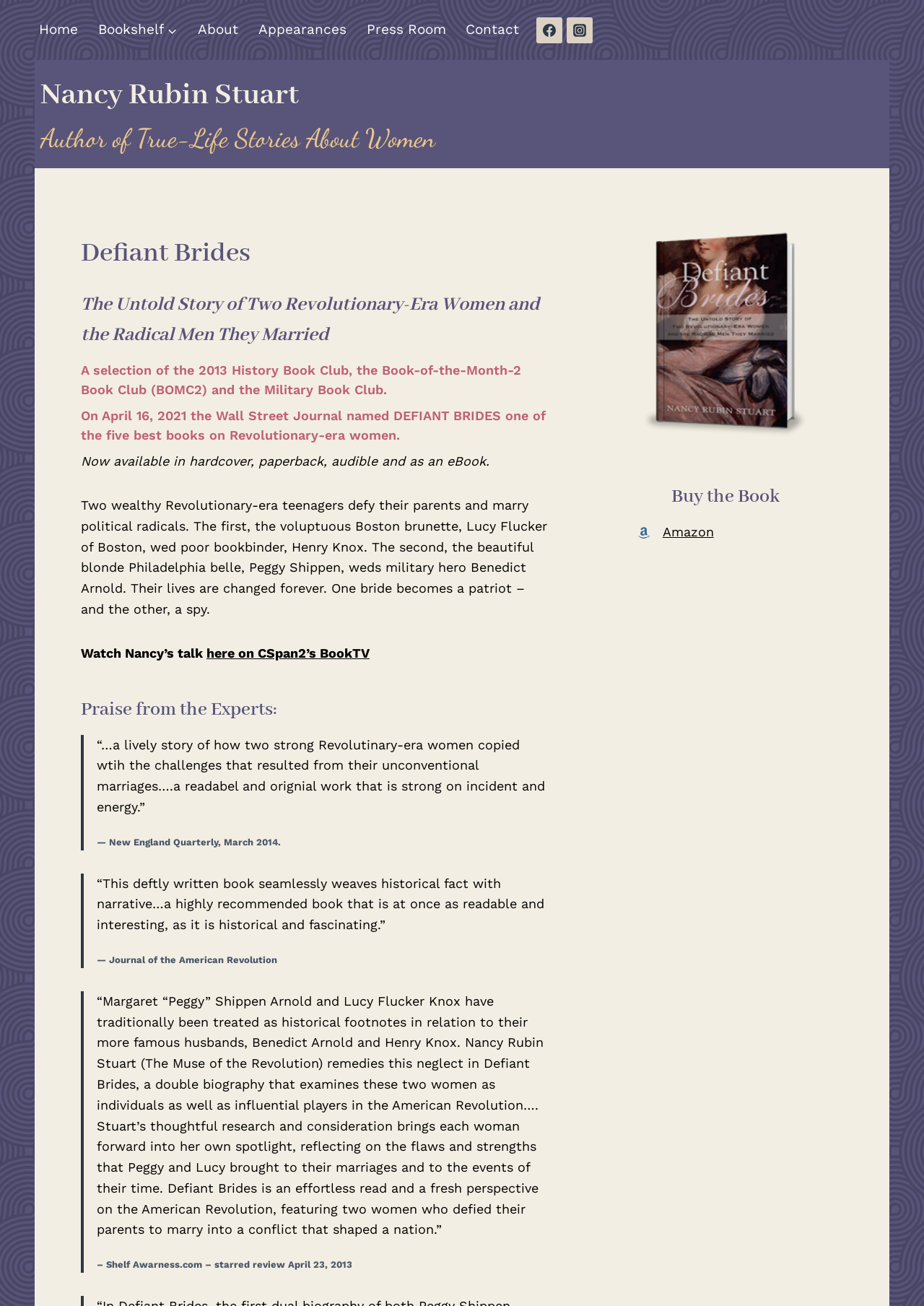Please specify the bounding box coordinates of the clickable region to carry out the following instruction: "Click on the Home link". The coordinates should be four float numbers between 0 and 1, in the format [left, top, right, bottom].

[0.031, 0.008, 0.095, 0.038]